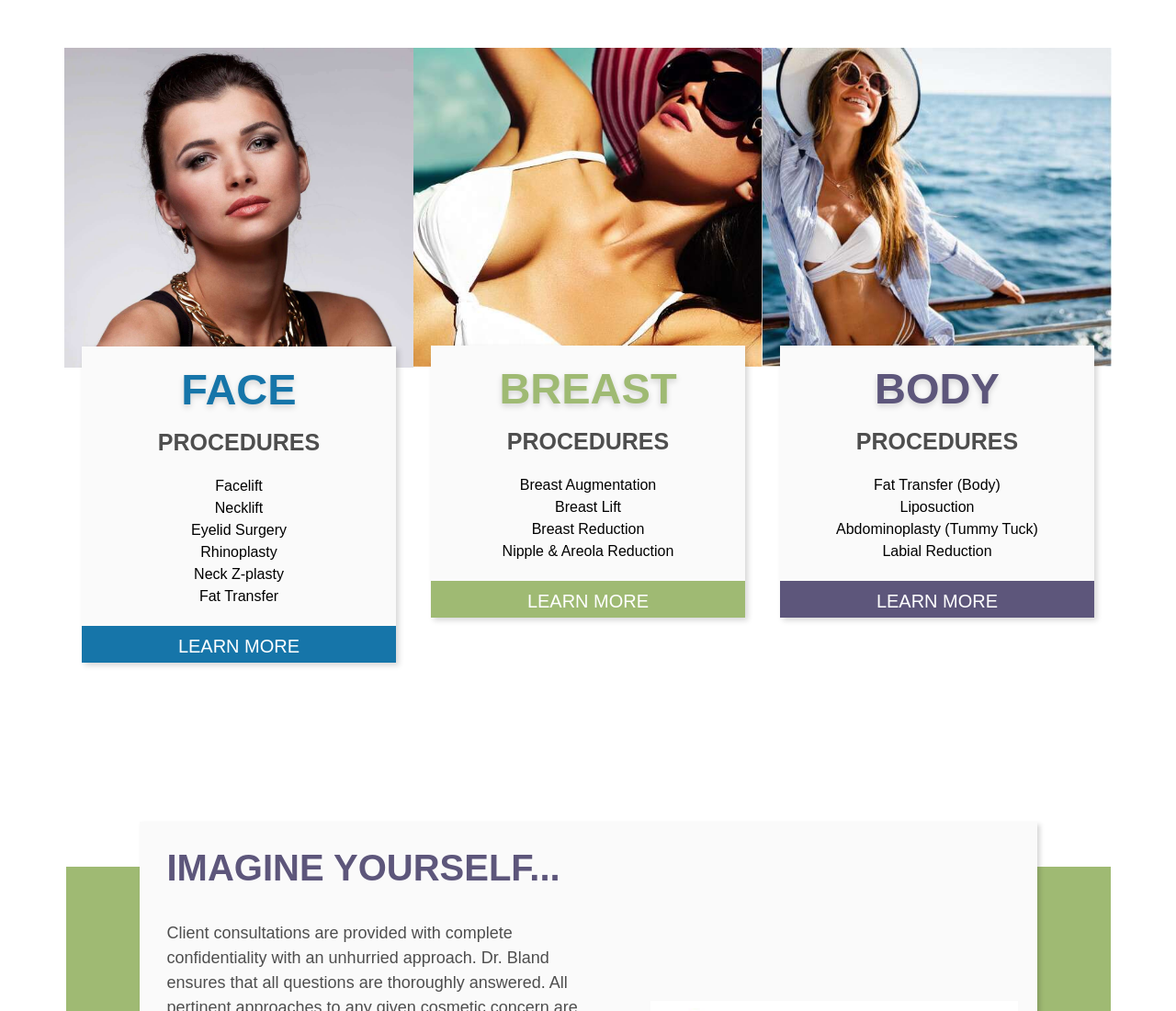Find the bounding box coordinates for the element that must be clicked to complete the instruction: "Explore Liposuction". The coordinates should be four float numbers between 0 and 1, indicated as [left, top, right, bottom].

[0.765, 0.494, 0.828, 0.509]